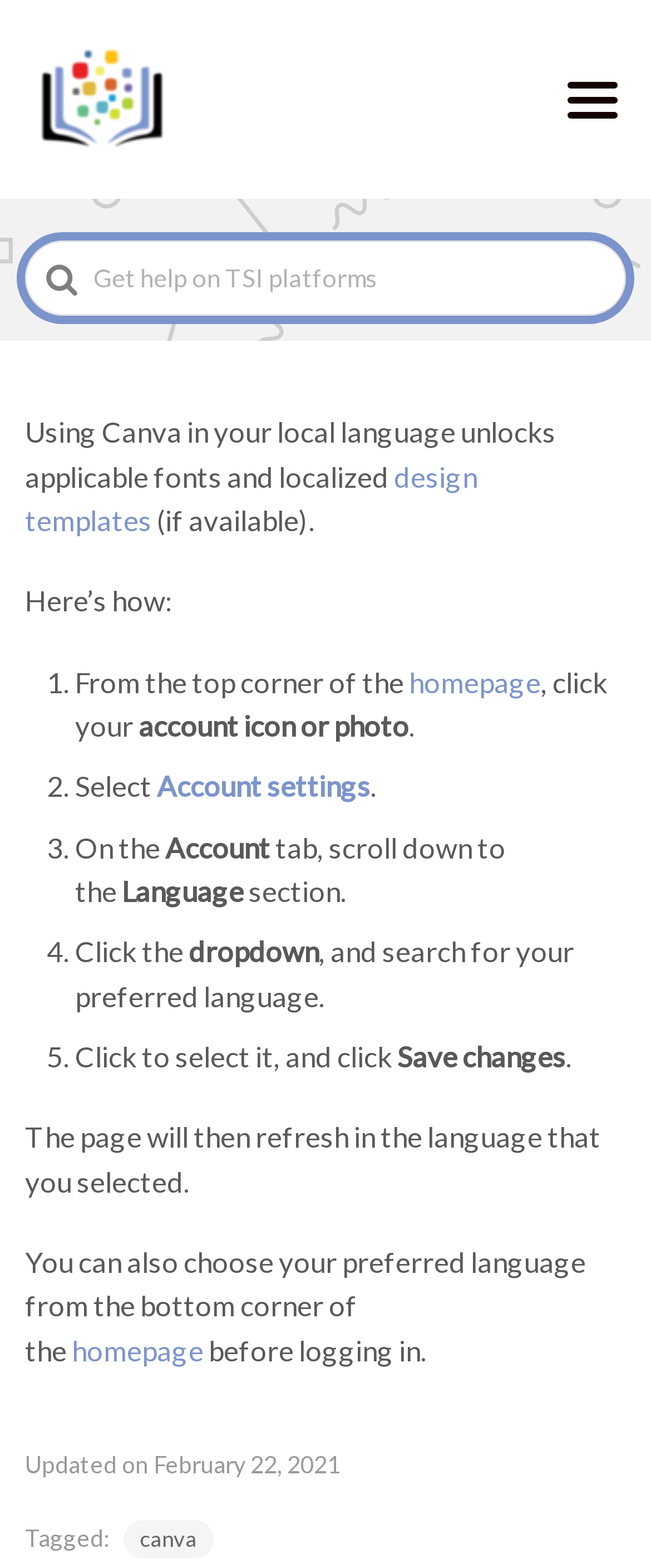What happens after selecting a preferred language?
Ensure your answer is thorough and detailed.

According to the webpage, after selecting a preferred language, the page will refresh in the language that the user selected. This is stated in the sentence 'The page will then refresh in the language that you selected'.